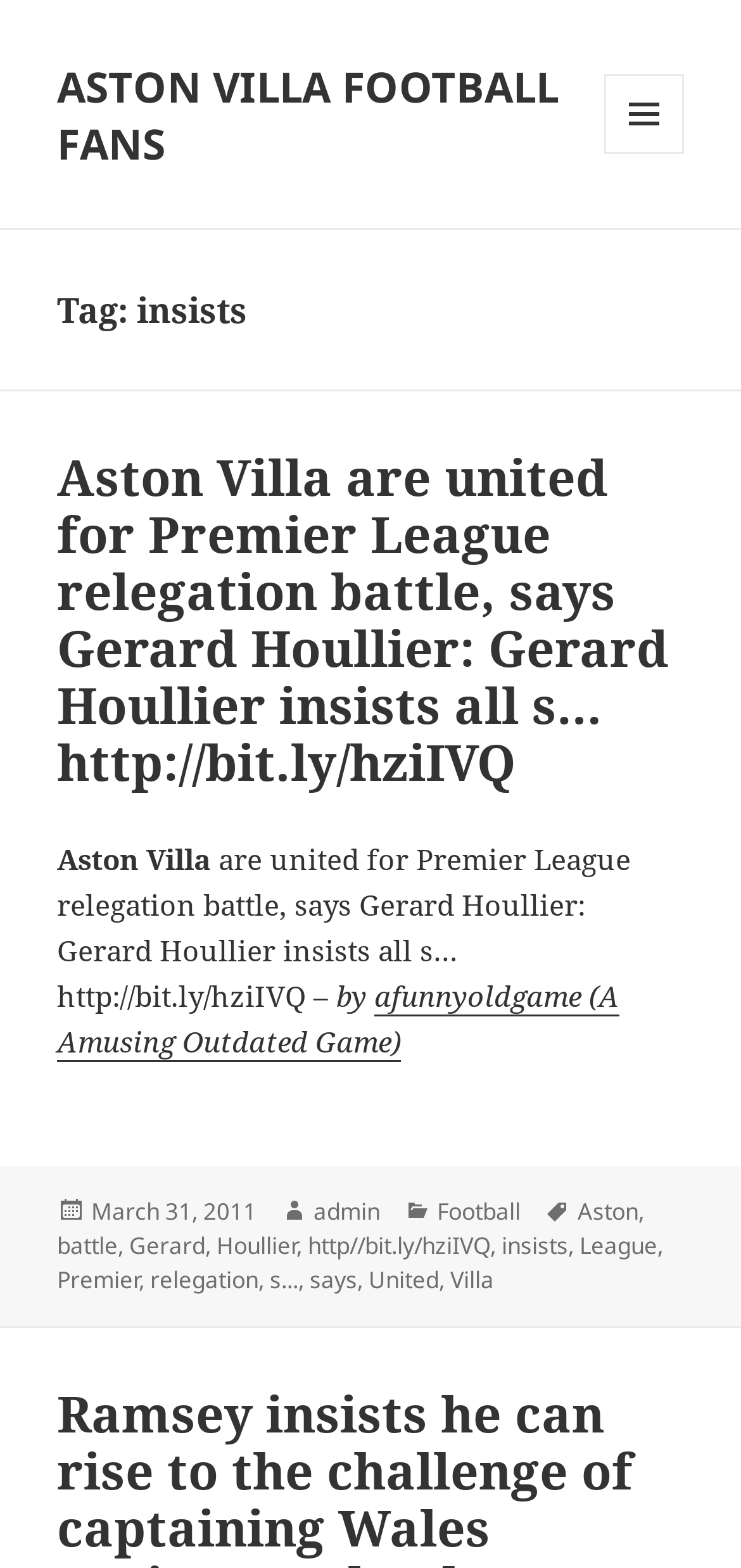Locate the bounding box coordinates of the region to be clicked to comply with the following instruction: "Select a practice name". The coordinates must be four float numbers between 0 and 1, in the form [left, top, right, bottom].

None